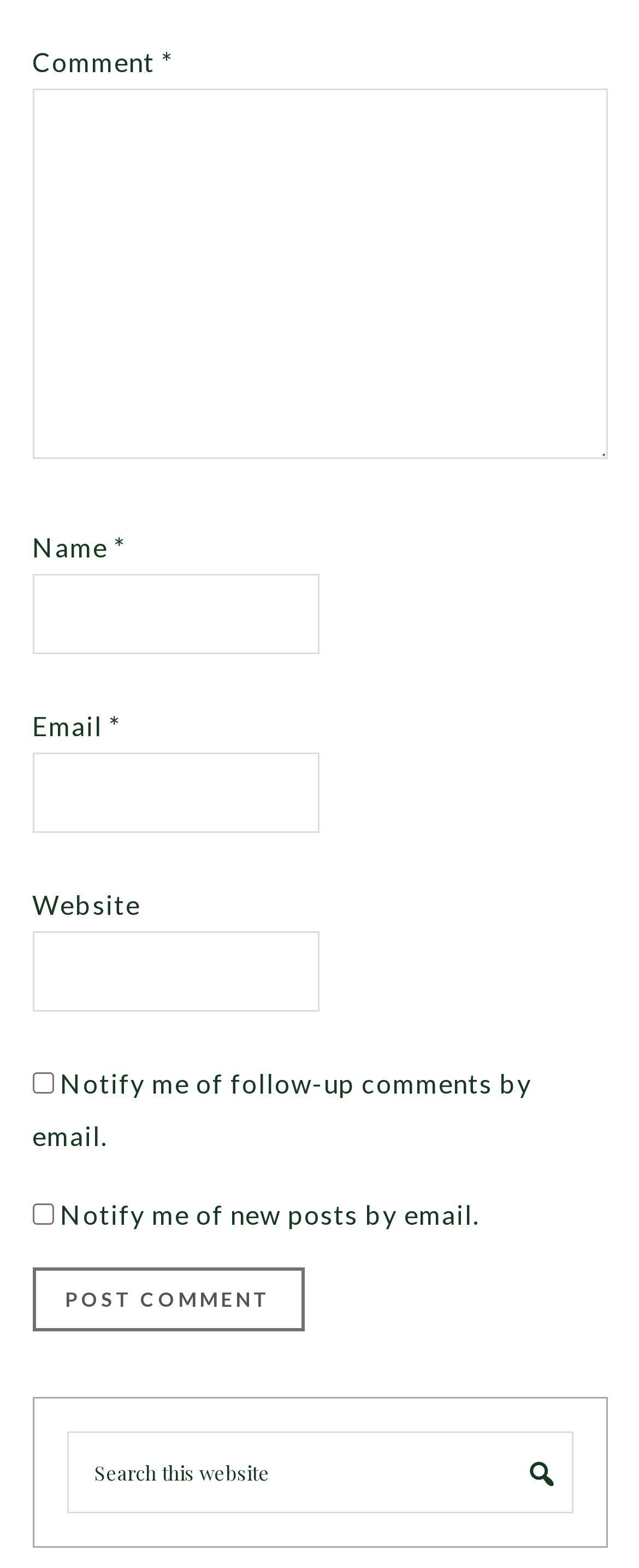Please answer the following query using a single word or phrase: 
What is the function of the button at the bottom?

To post a comment